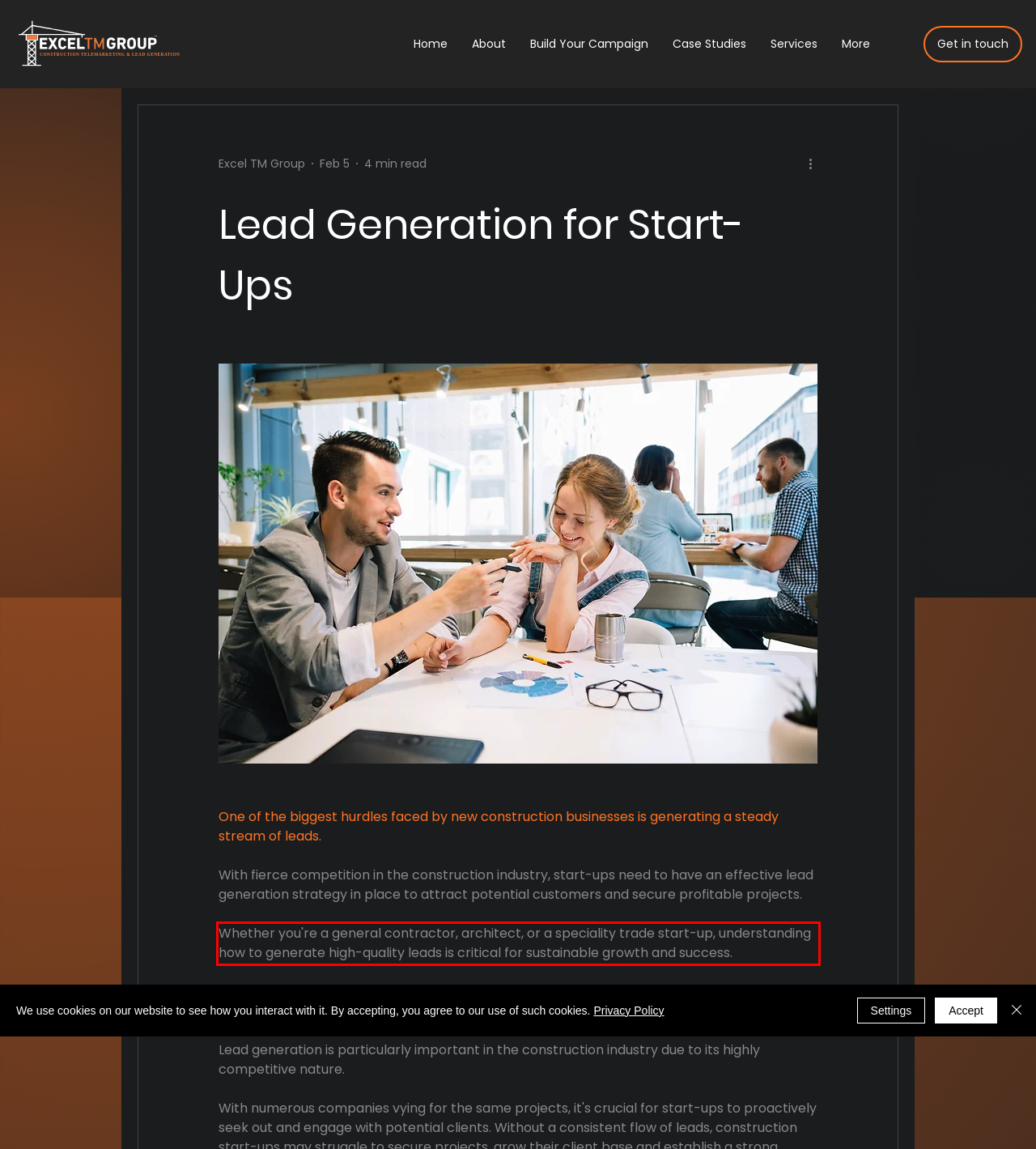Given the screenshot of the webpage, identify the red bounding box, and recognize the text content inside that red bounding box.

Whether you're a general contractor, architect, or a speciality trade start-up, understanding how to generate high-quality leads is critical for sustainable growth and success.